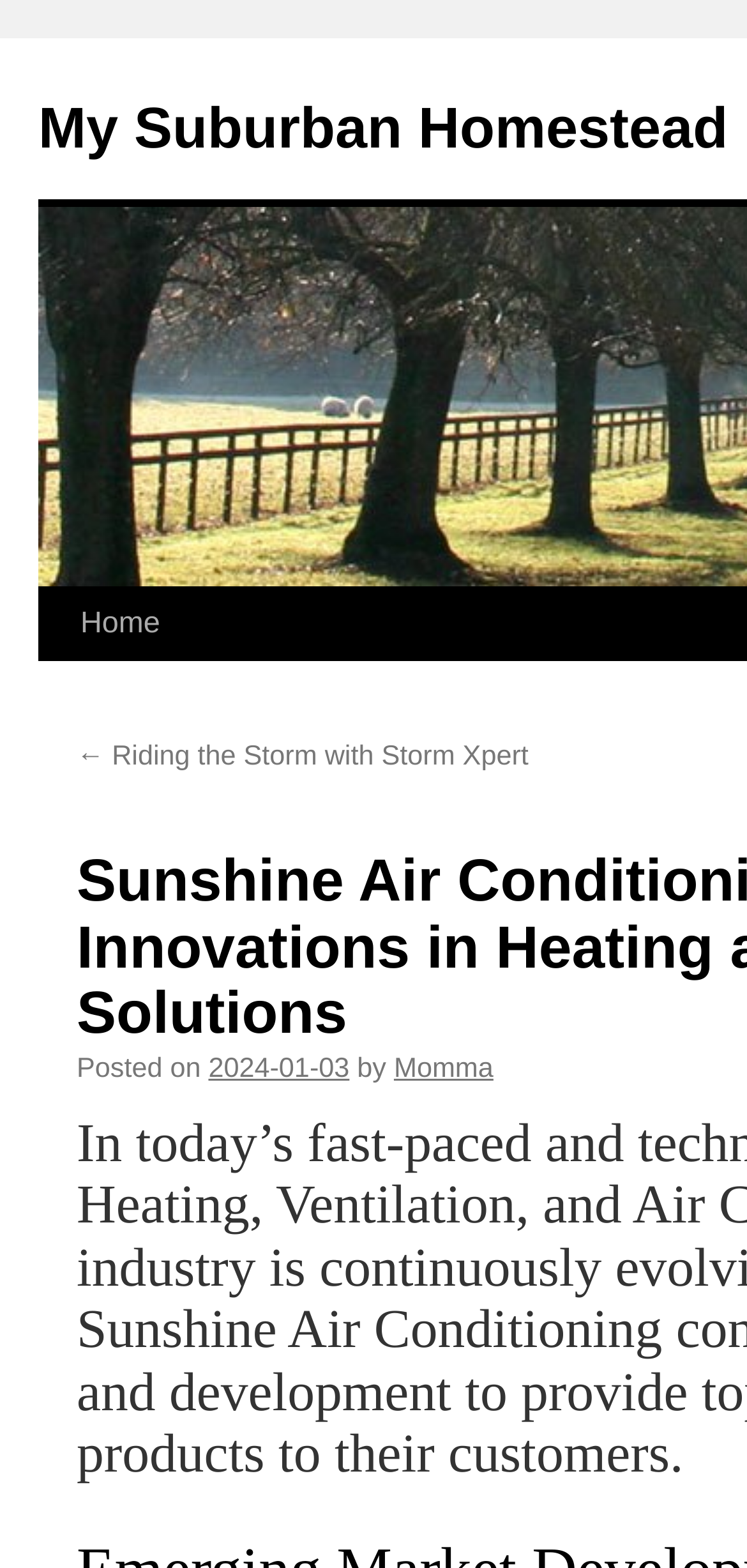How many sections are there in the blog post?
Answer the question in a detailed and comprehensive manner.

By analyzing the webpage structure, I found a section that appears to be a blog post. Within this section, I found two distinct parts: a link with the text '← Riding the Storm with Storm Xpert' and a section with the 'Posted on' label. Therefore, there are two sections in the blog post.